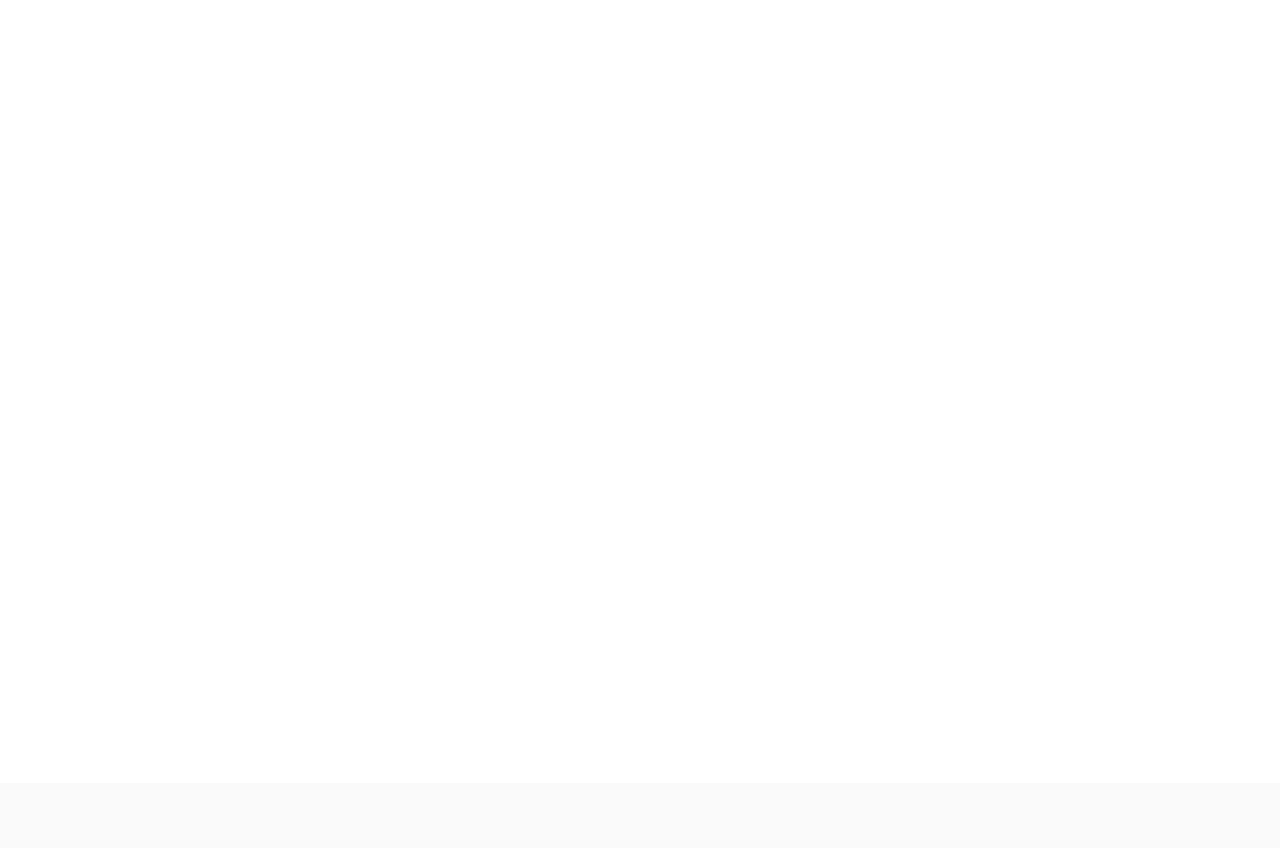Bounding box coordinates are given in the format (top-left x, top-left y, bottom-right x, bottom-right y). All values should be floating point numbers between 0 and 1. Provide the bounding box coordinate for the UI element described as: placeholder="Message"

[0.433, 0.241, 0.859, 0.394]